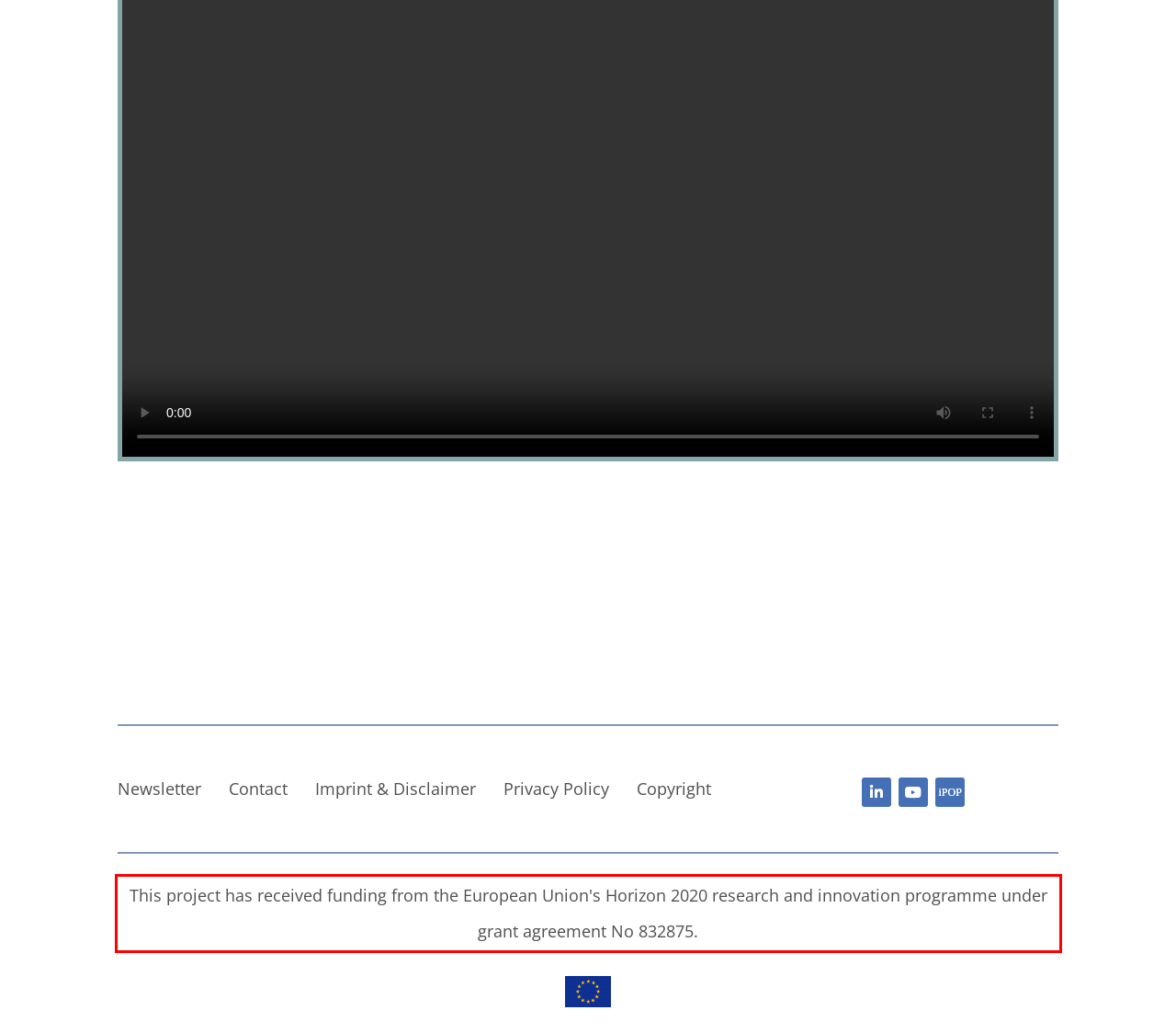In the given screenshot, locate the red bounding box and extract the text content from within it.

This project has received funding from the European Union's Horizon 2020 research and innovation programme under grant agreement No 832875.